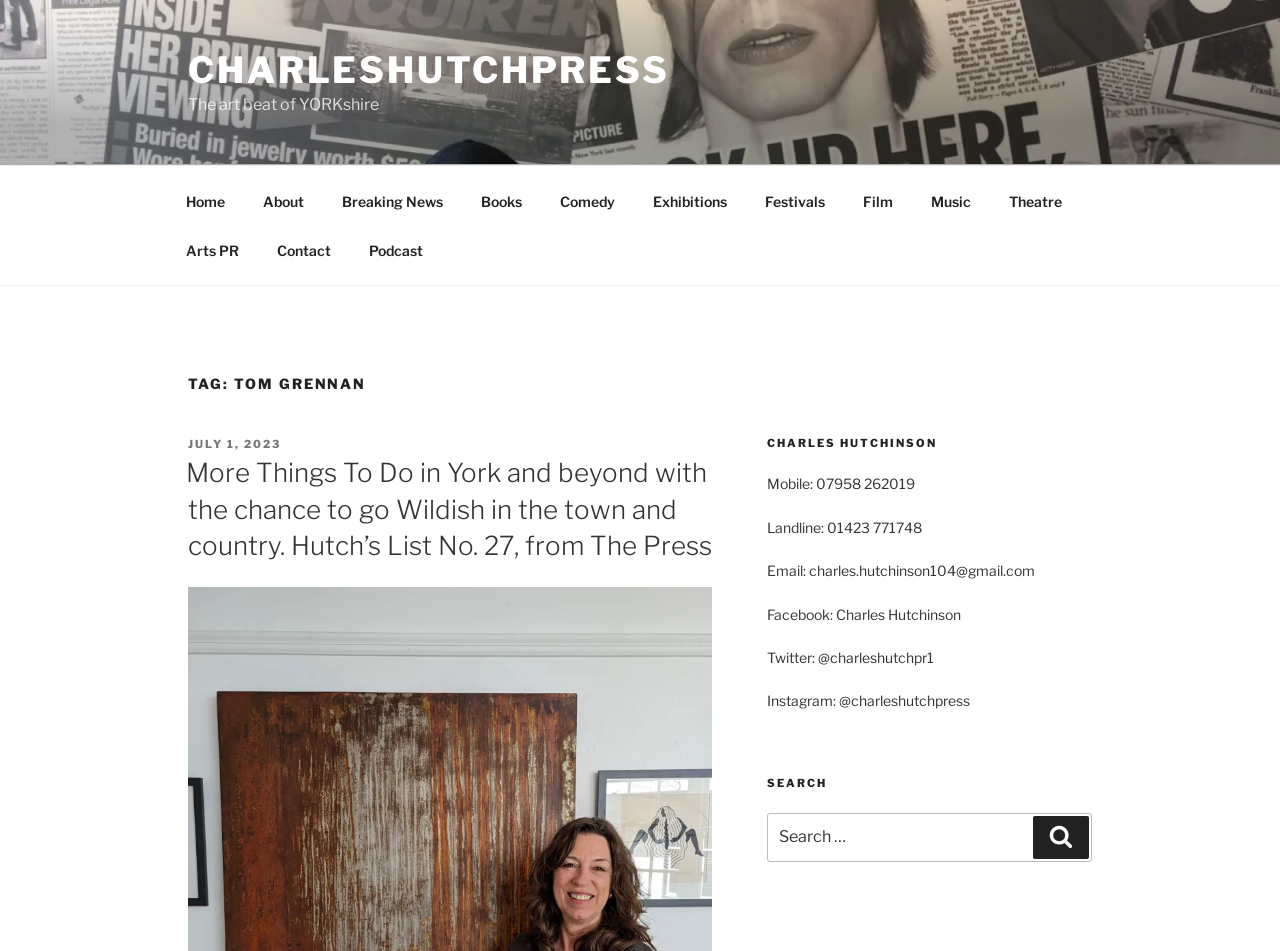How can you contact Charles Hutchinson?
Look at the image and answer the question using a single word or phrase.

Mobile, Landline, Email, Facebook, Twitter, Instagram